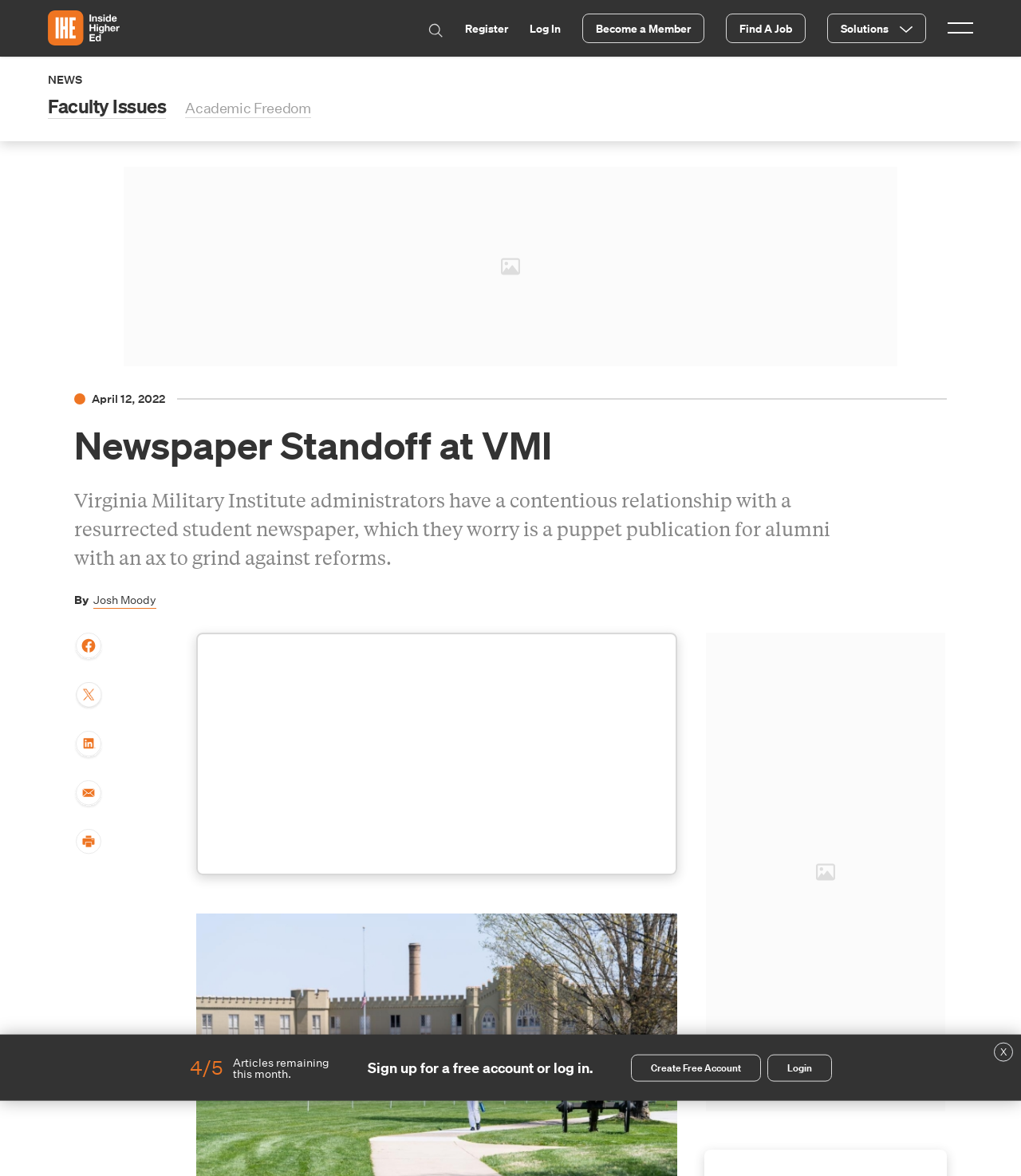Using the element description alt="Print this page", predict the bounding box coordinates for the UI element. Provide the coordinates in (top-left x, top-left y, bottom-right x, bottom-right y) format with values ranging from 0 to 1.

[0.073, 0.705, 0.101, 0.729]